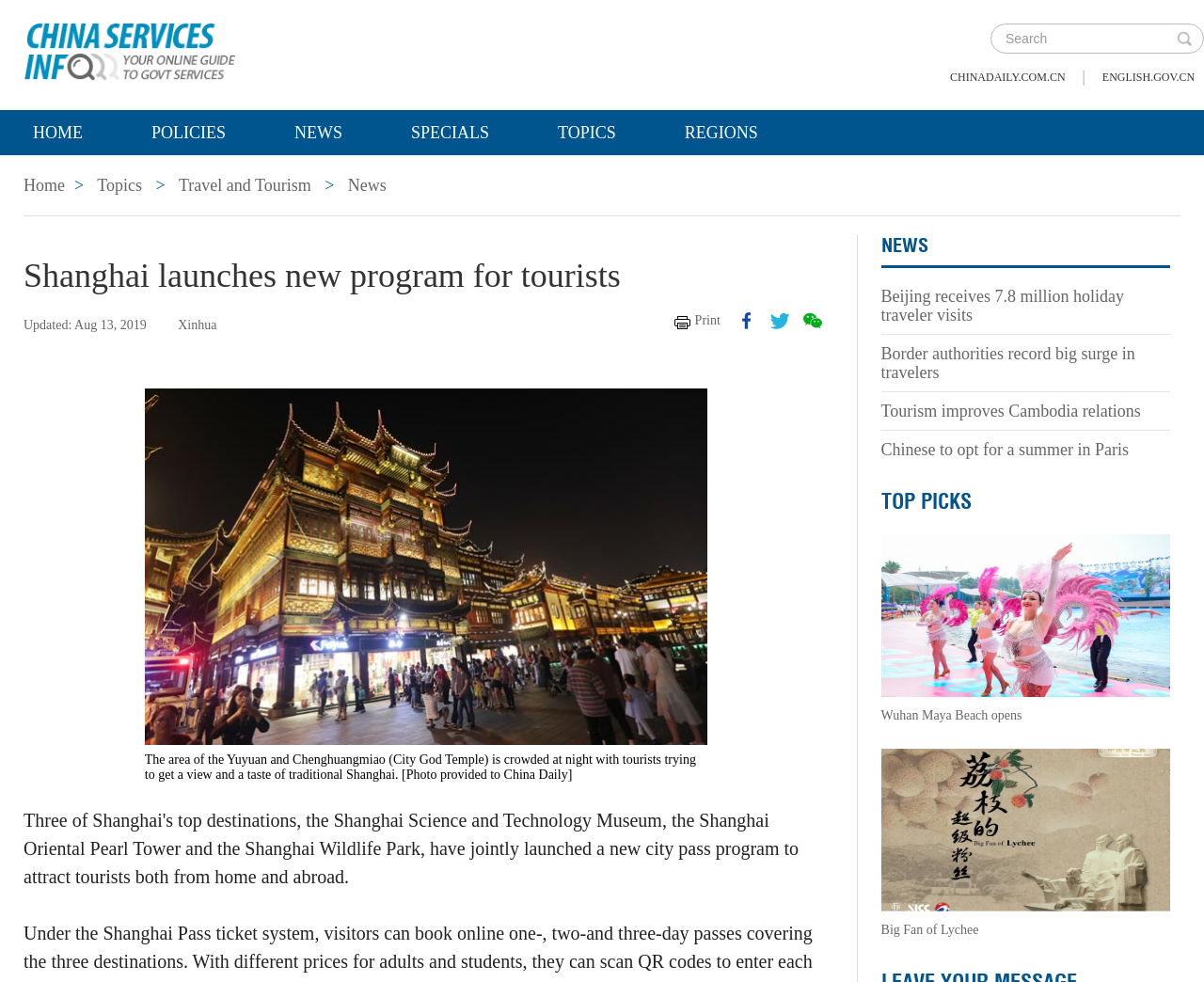Determine the bounding box coordinates for the area you should click to complete the following instruction: "Search for something".

[0.823, 0.025, 0.98, 0.054]